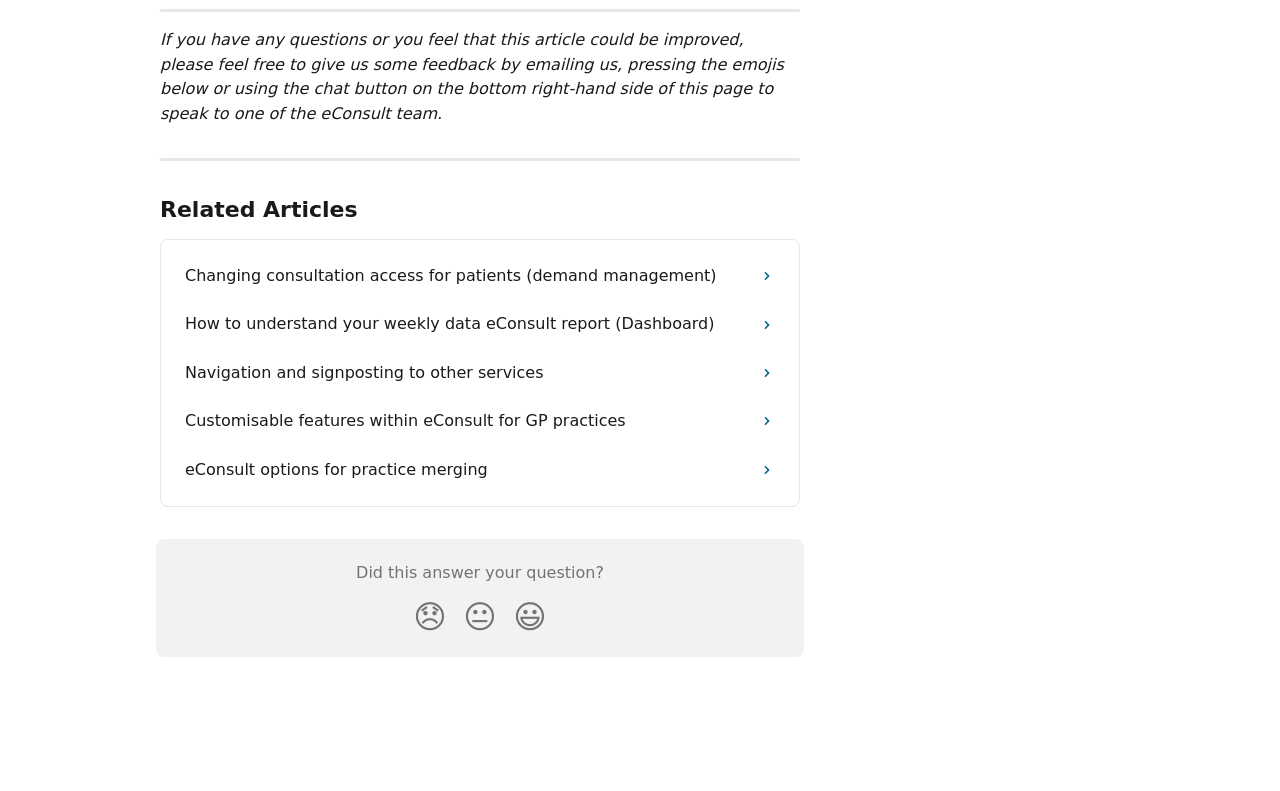Locate the bounding box coordinates of the clickable area needed to fulfill the instruction: "Contact Harris Gomez".

None